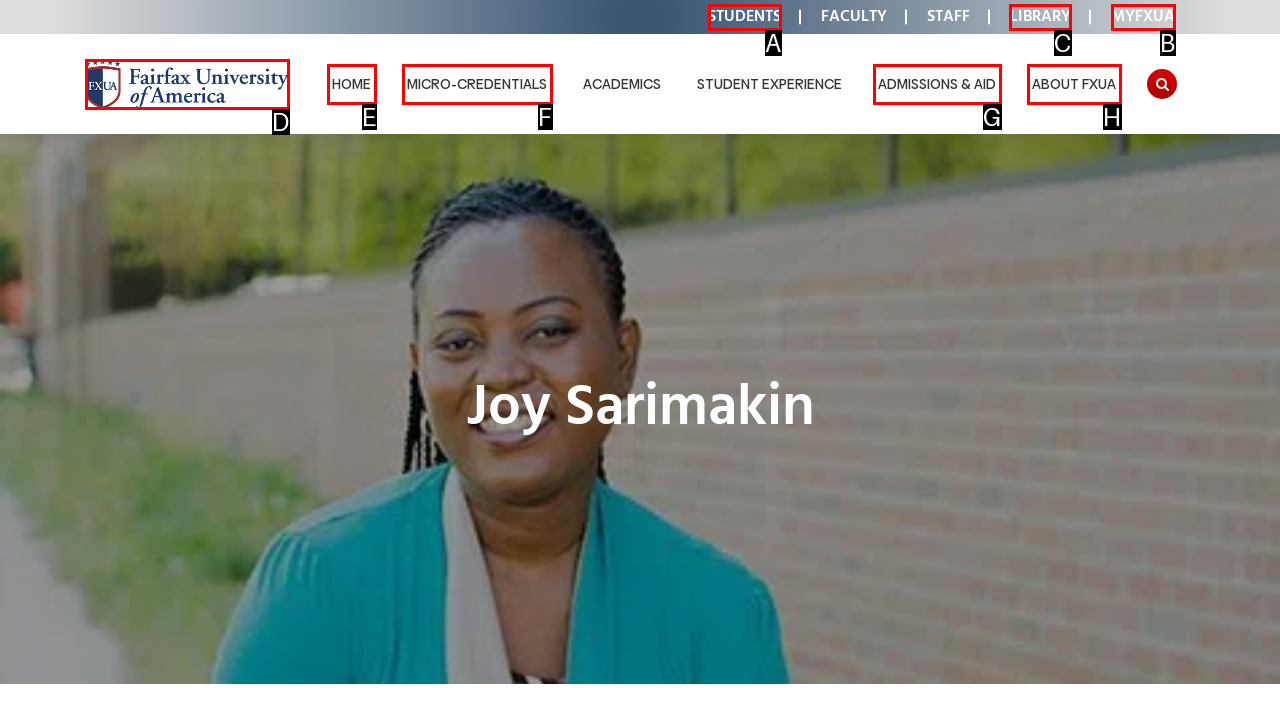Identify the correct HTML element to click to accomplish this task: Click LIBRARY
Respond with the letter corresponding to the correct choice.

C